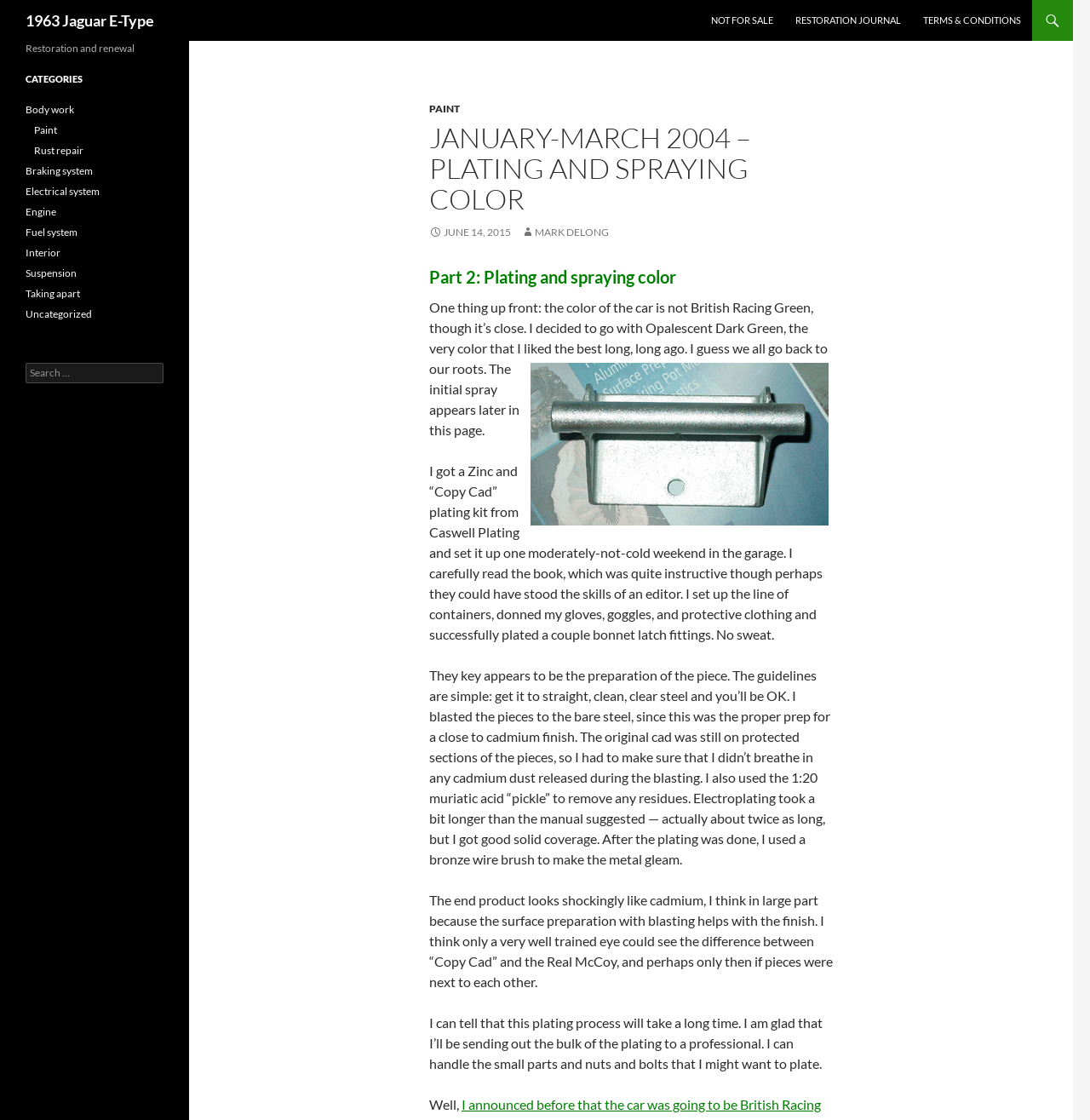Based on the visual content of the image, answer the question thoroughly: What is the purpose of the 'pickle' in the plating process?

The text states 'I also used the 1:20 muriatic acid “pickle” to remove any residues.' which indicates that the 'pickle' is used to remove residues from the metal surface during the plating process.